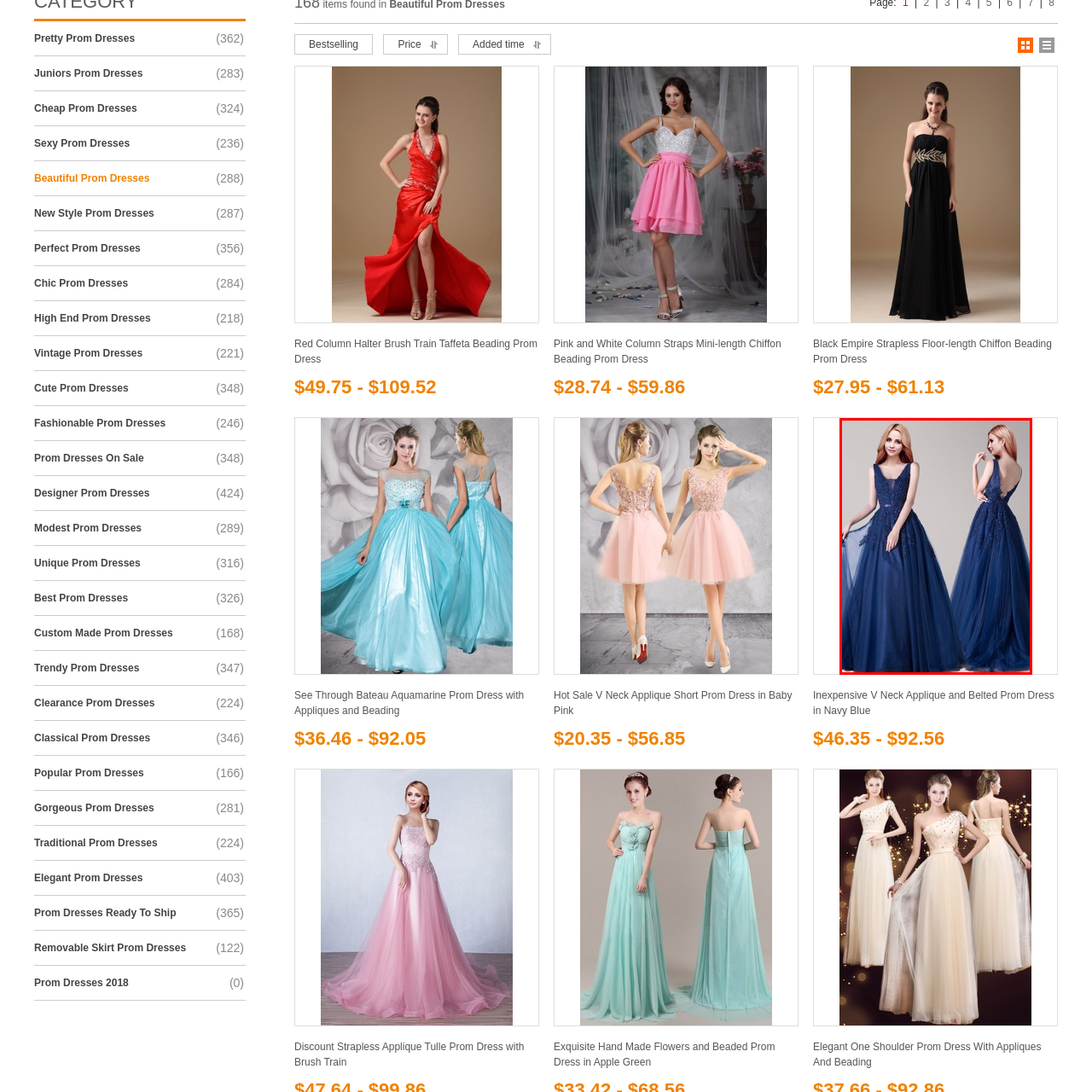Inspect the image contained by the red bounding box and answer the question with a single word or phrase:
What type of fabric is the skirt made of?

Tulle